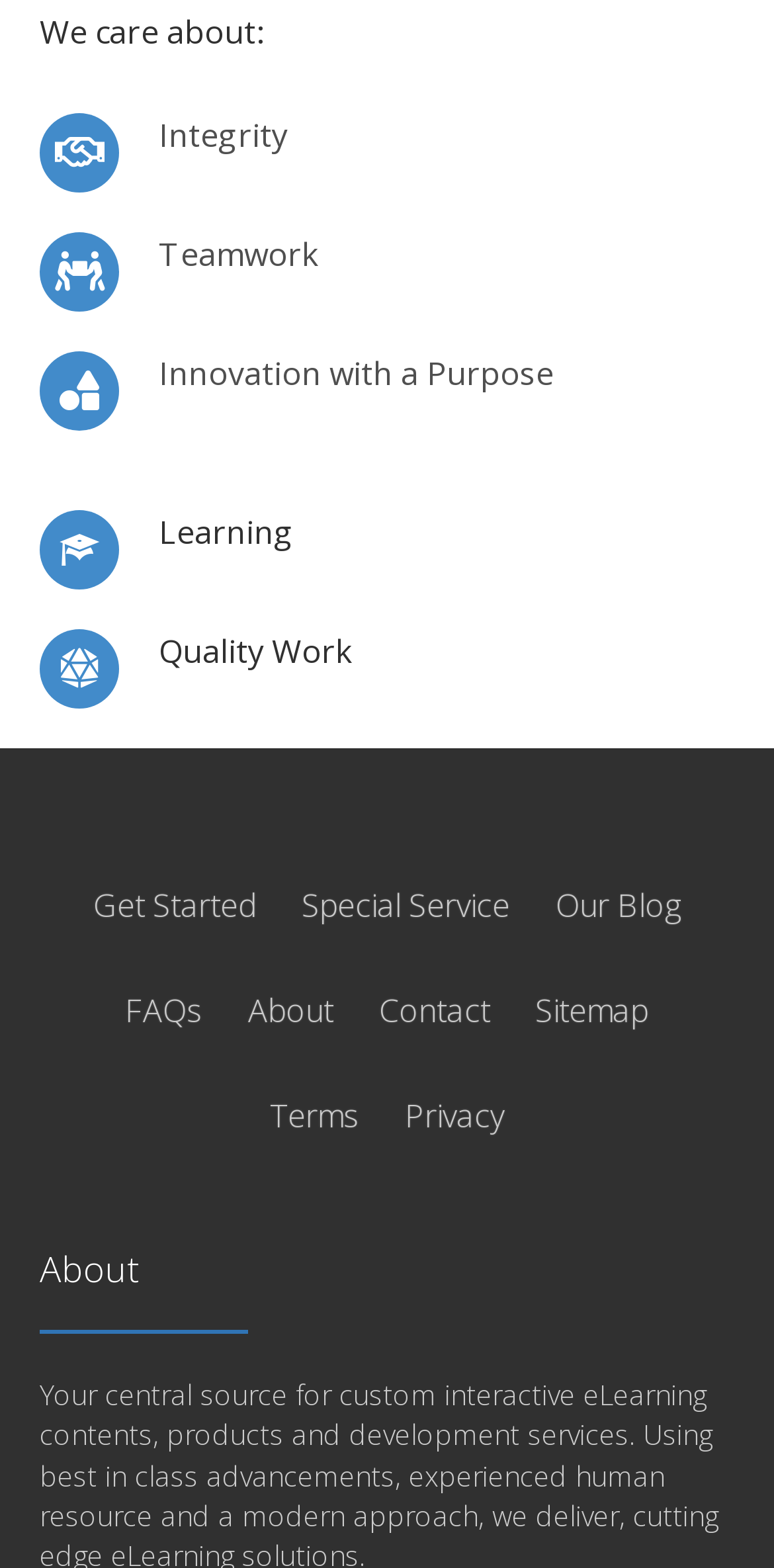Please give a succinct answer to the question in one word or phrase:
What is the last link in the bottom navigation menu?

Privacy